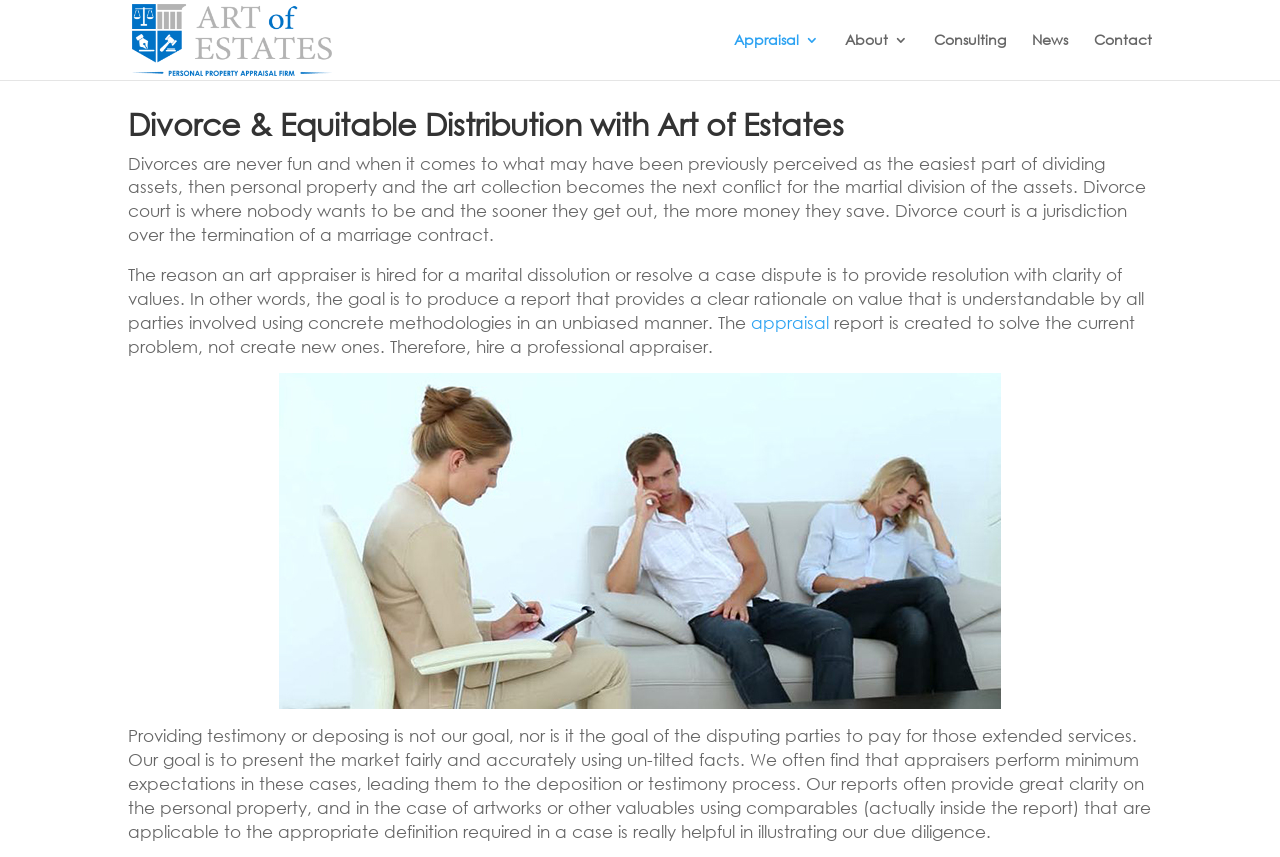Please answer the following question as detailed as possible based on the image: 
What is the goal of the appraisal report?

The goal of the appraisal report is to provide a clear and accurate assessment of the assets, using un-tilted facts, to help resolve the current dispute, rather than creating new ones.